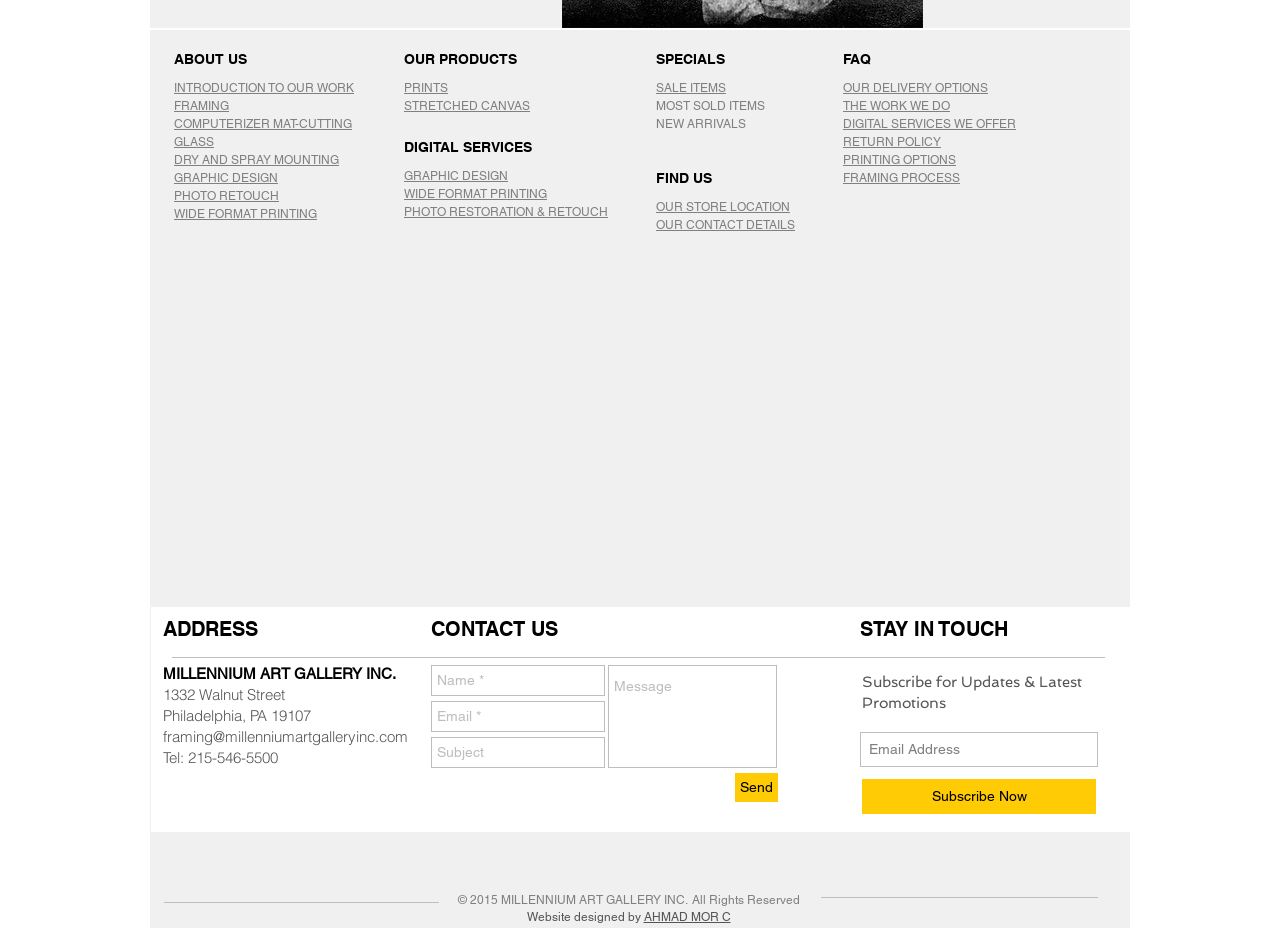Please determine the bounding box coordinates of the element's region to click for the following instruction: "Click on OUR STORE LOCATION".

[0.512, 0.215, 0.617, 0.23]